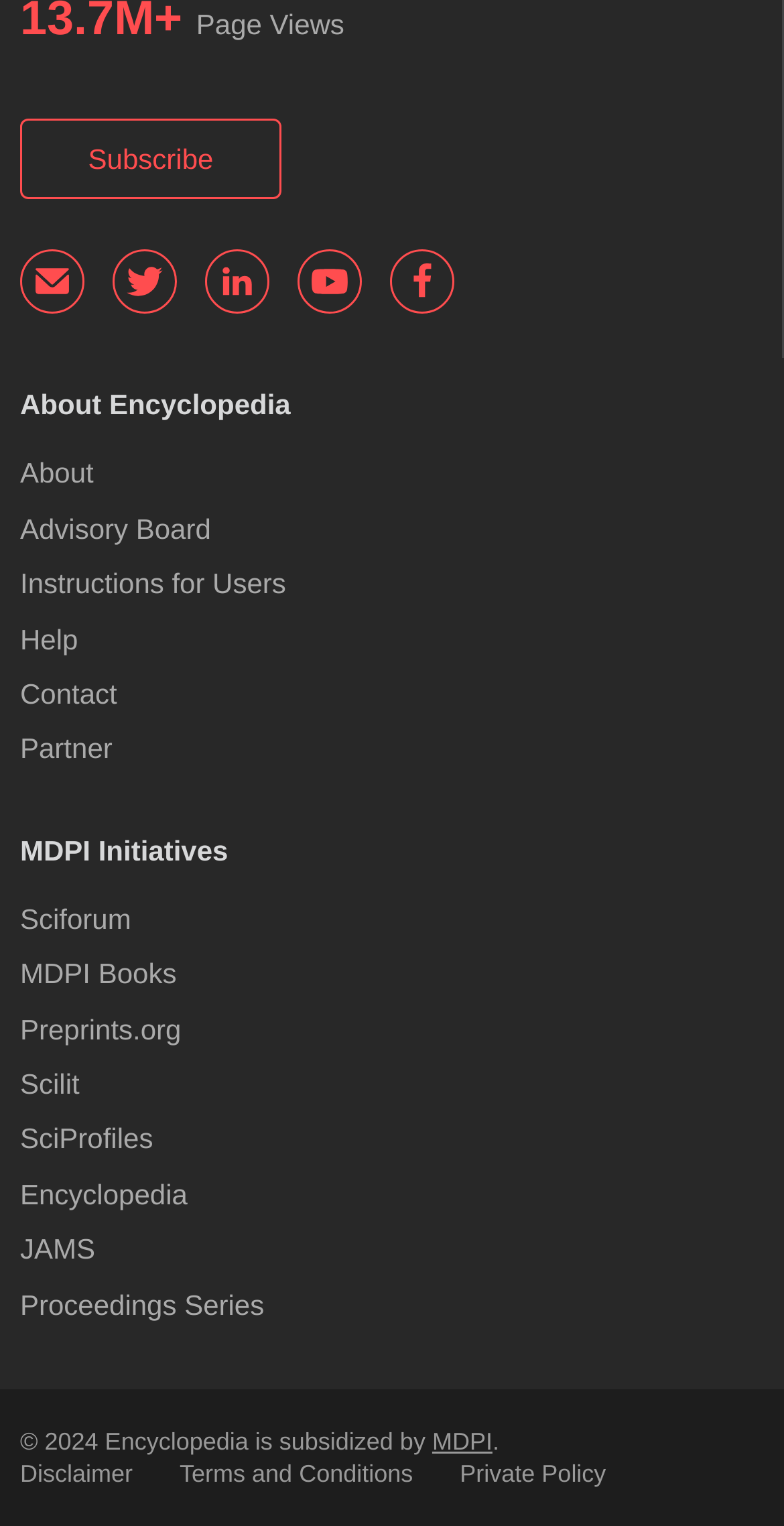Identify the bounding box coordinates of the clickable region to carry out the given instruction: "Subscribe to the page".

[0.026, 0.078, 0.359, 0.131]